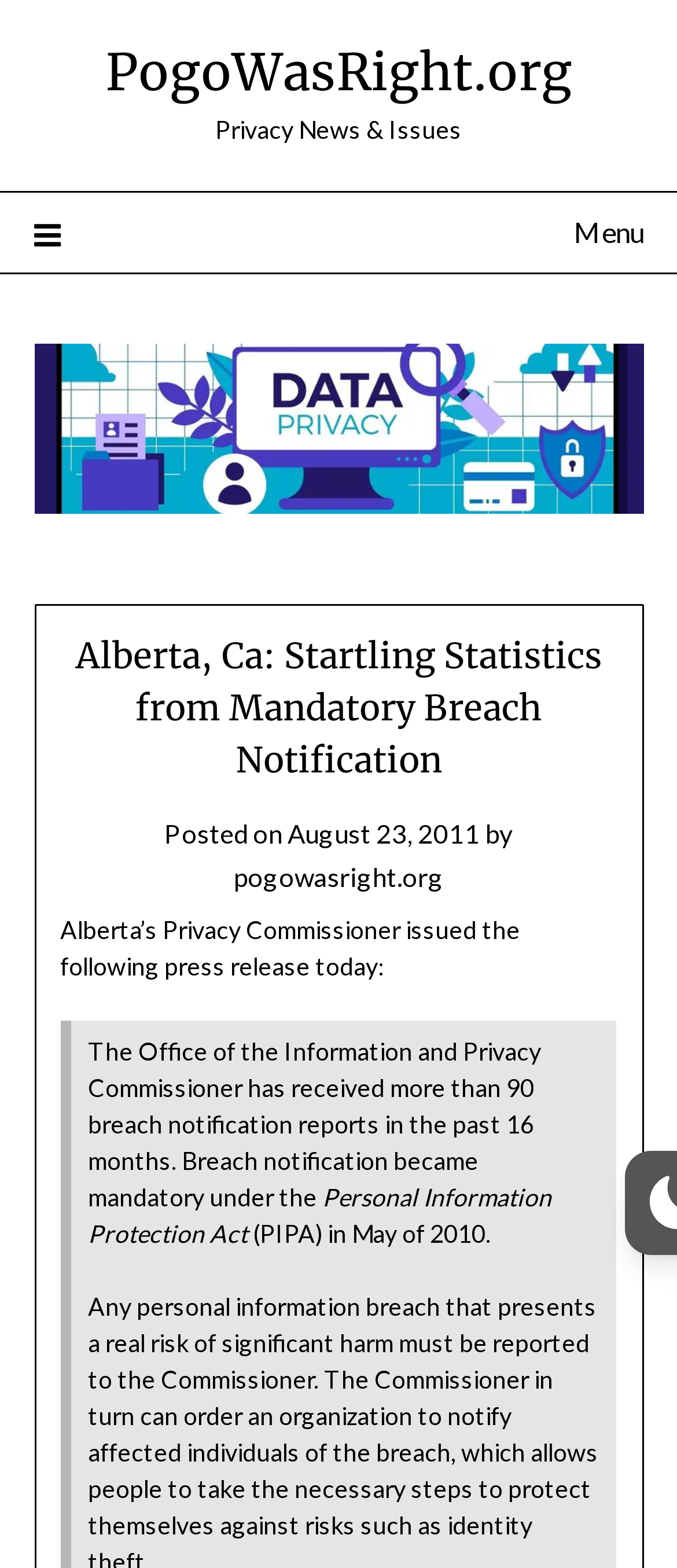What is the name of the website?
Based on the image, provide a one-word or brief-phrase response.

PogoWasRight.org